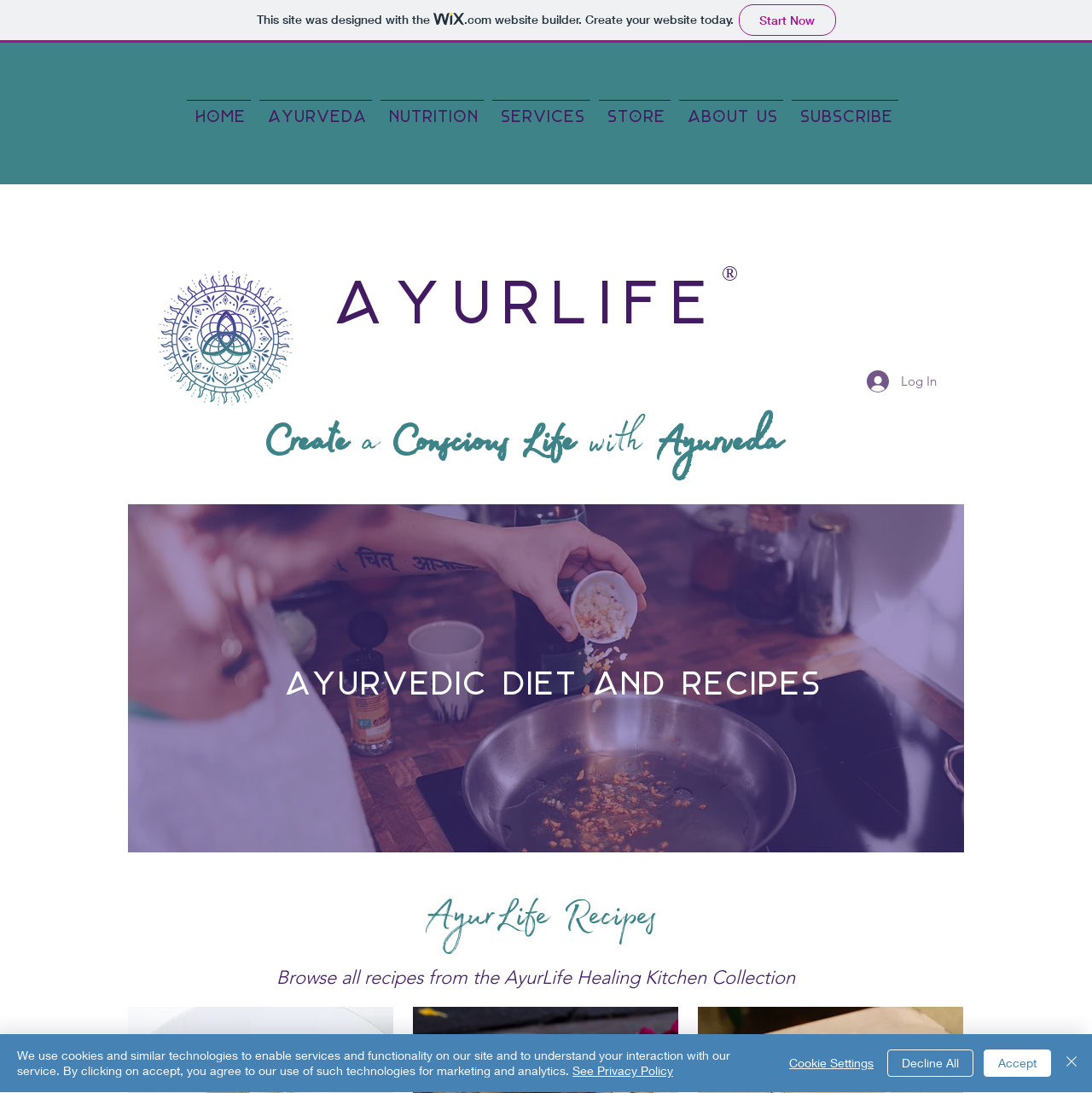Find the bounding box coordinates of the element you need to click on to perform this action: 'Explore 'Revolutionary Eco-Friendly Sensors Inspired by Spider Silk''. The coordinates should be represented by four float values between 0 and 1, in the format [left, top, right, bottom].

None